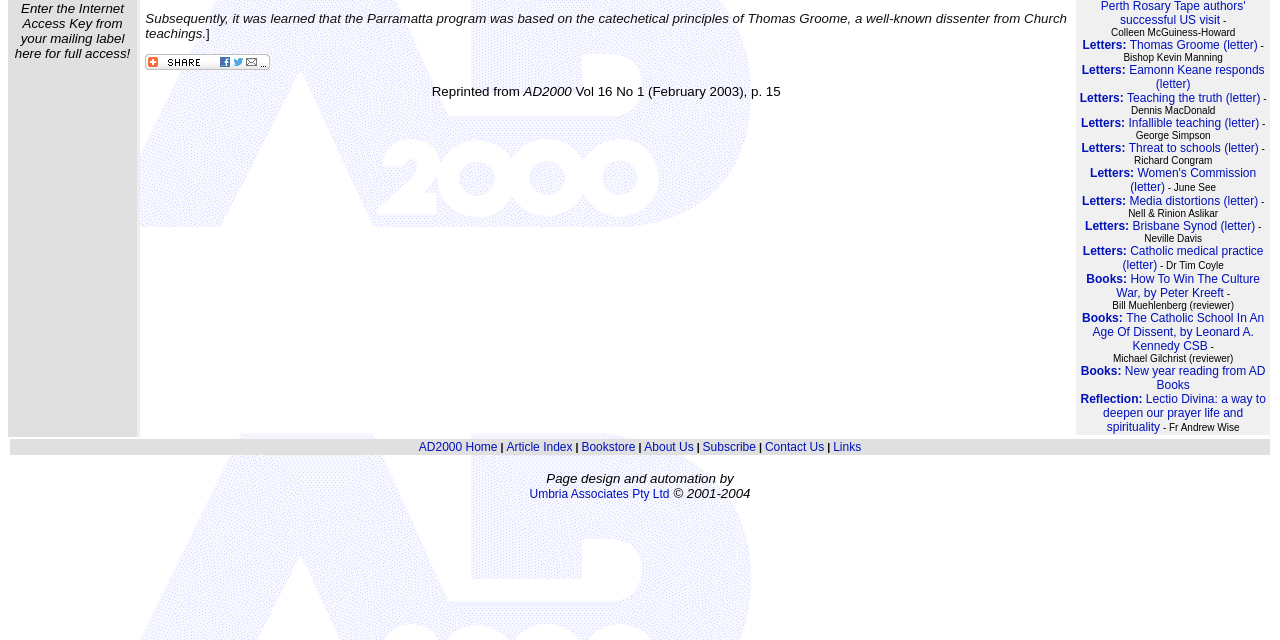Given the element description: "Letters: Catholic medical practice (letter)", predict the bounding box coordinates of the UI element it refers to, using four float numbers between 0 and 1, i.e., [left, top, right, bottom].

[0.846, 0.382, 0.987, 0.425]